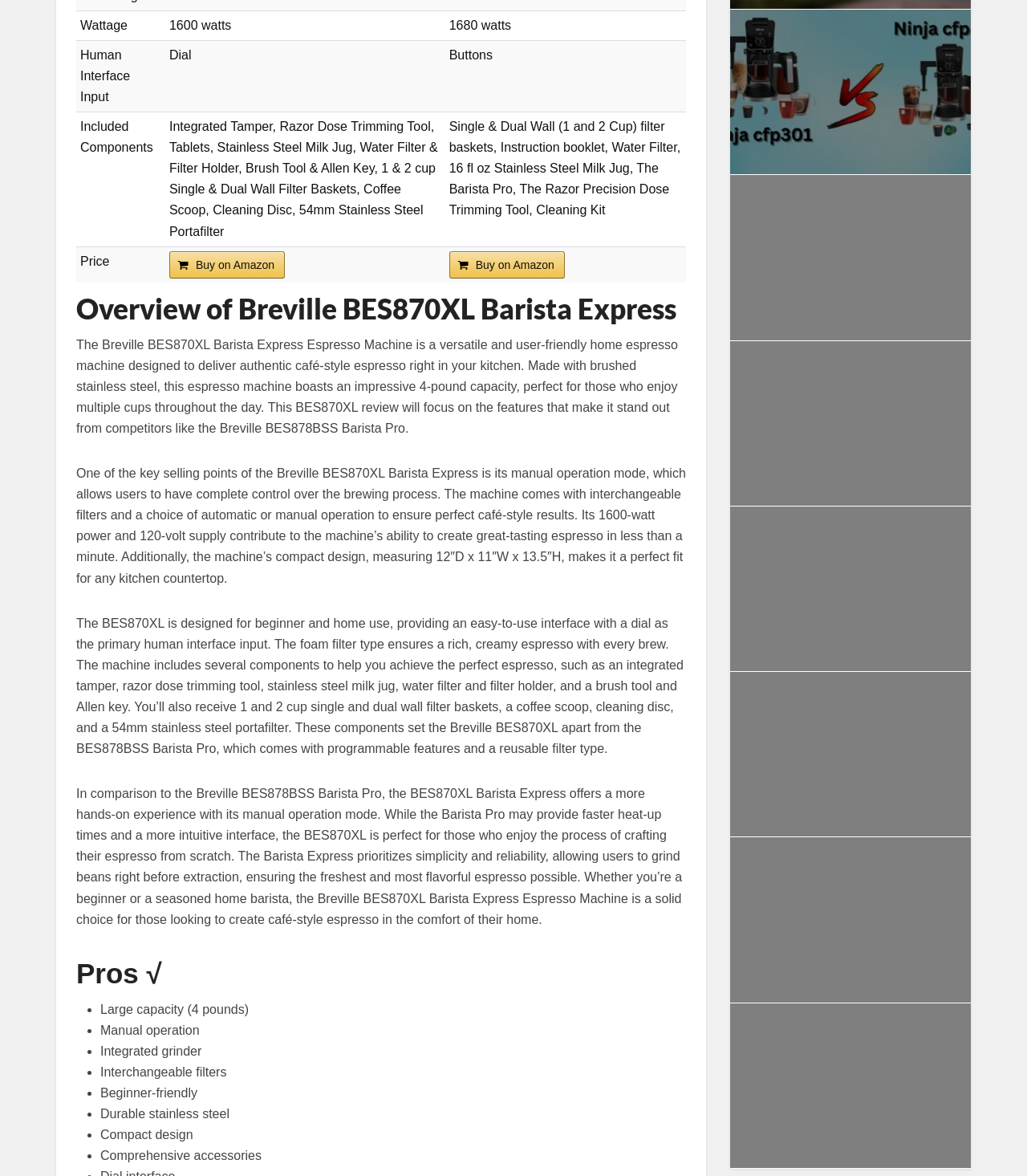Could you specify the bounding box coordinates for the clickable section to complete the following instruction: "Click on 'Buy on Amazon'"?

[0.165, 0.213, 0.277, 0.237]